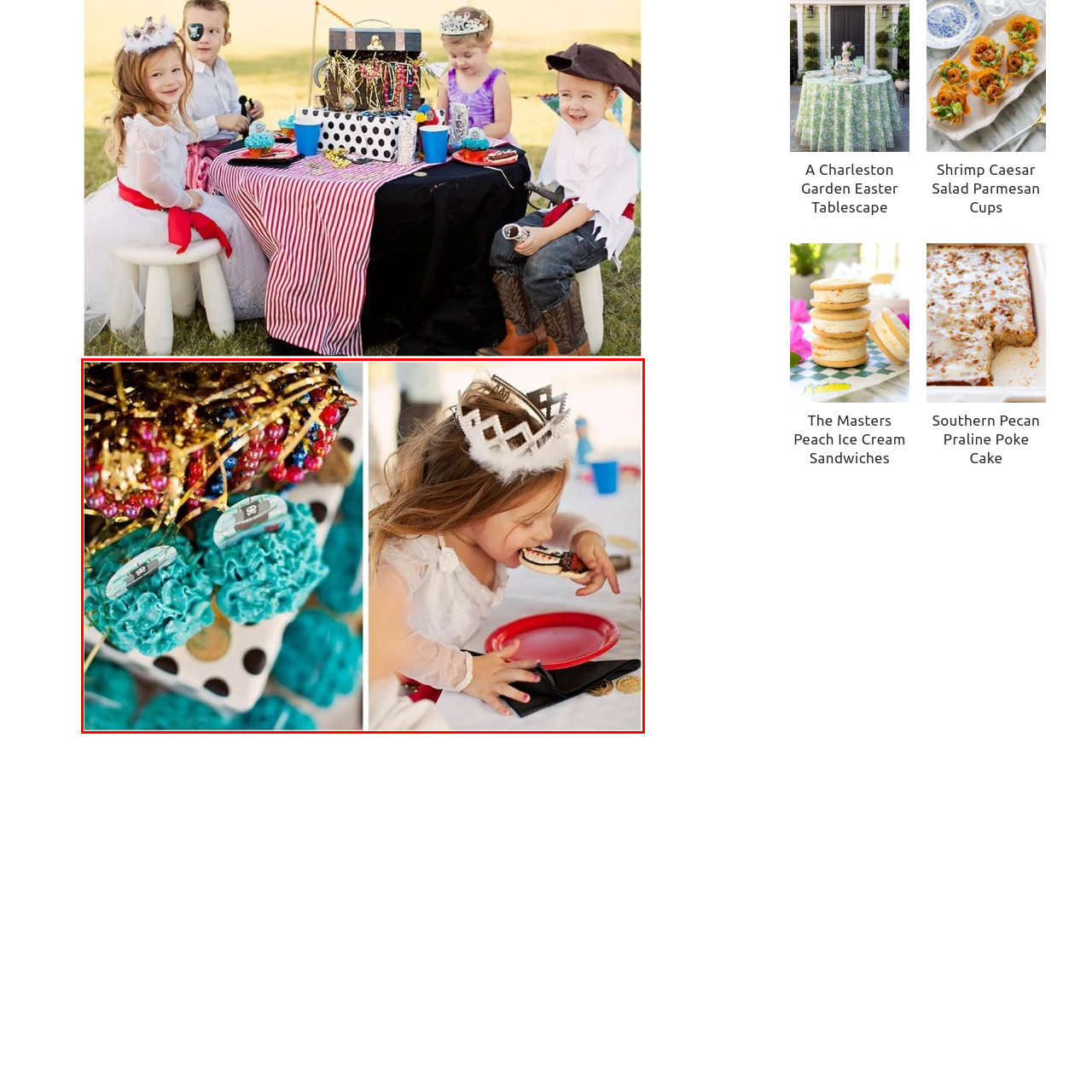Analyze the image surrounded by the red outline and answer the ensuing question with as much detail as possible based on the image:
What is the color of the plate?

The caption highlights the festive table setting, which includes a bright red plate, suggesting that the plate is indeed bright red in color.